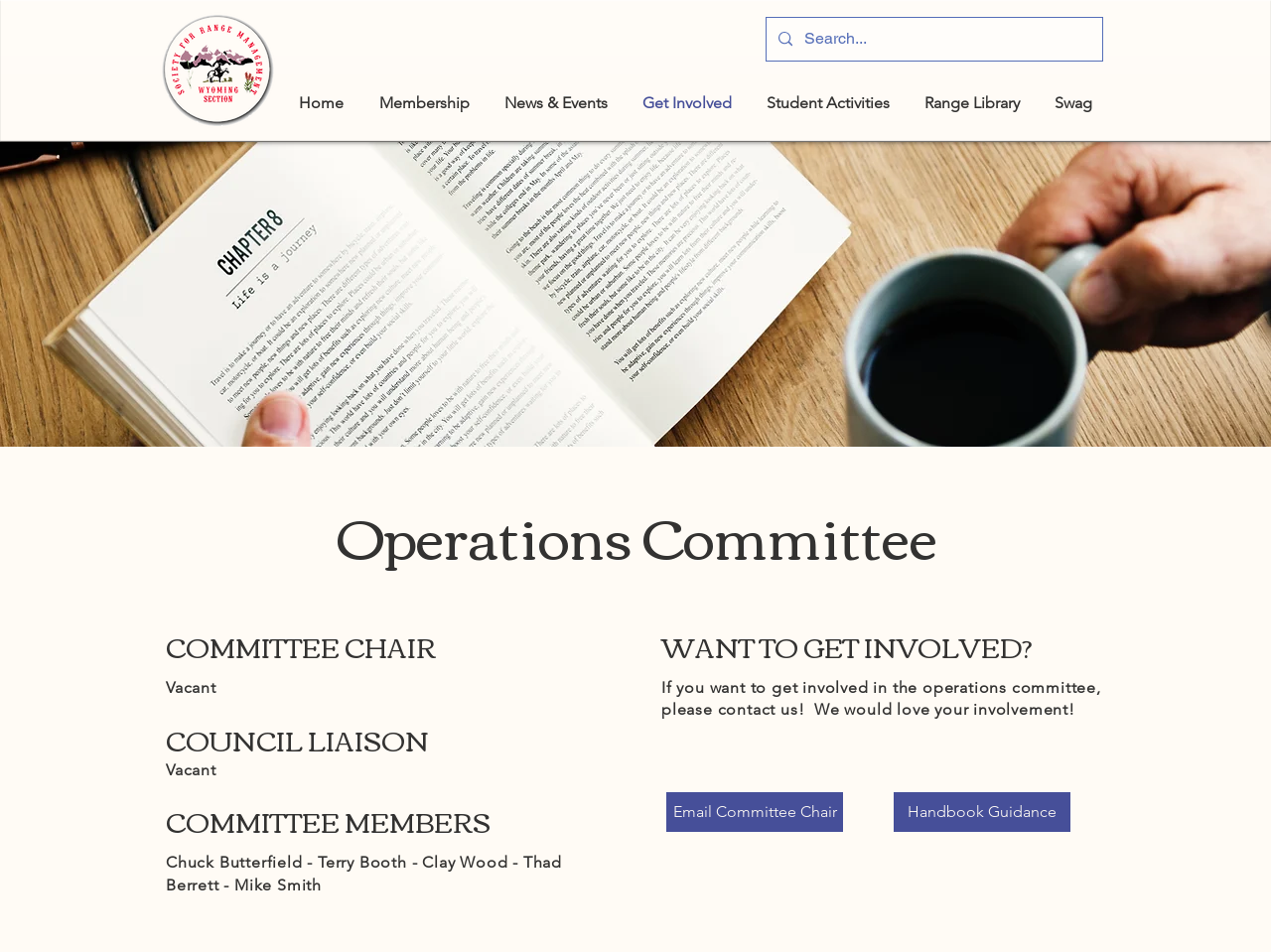Identify the bounding box coordinates necessary to click and complete the given instruction: "Email Committee Chair".

[0.524, 0.832, 0.663, 0.874]